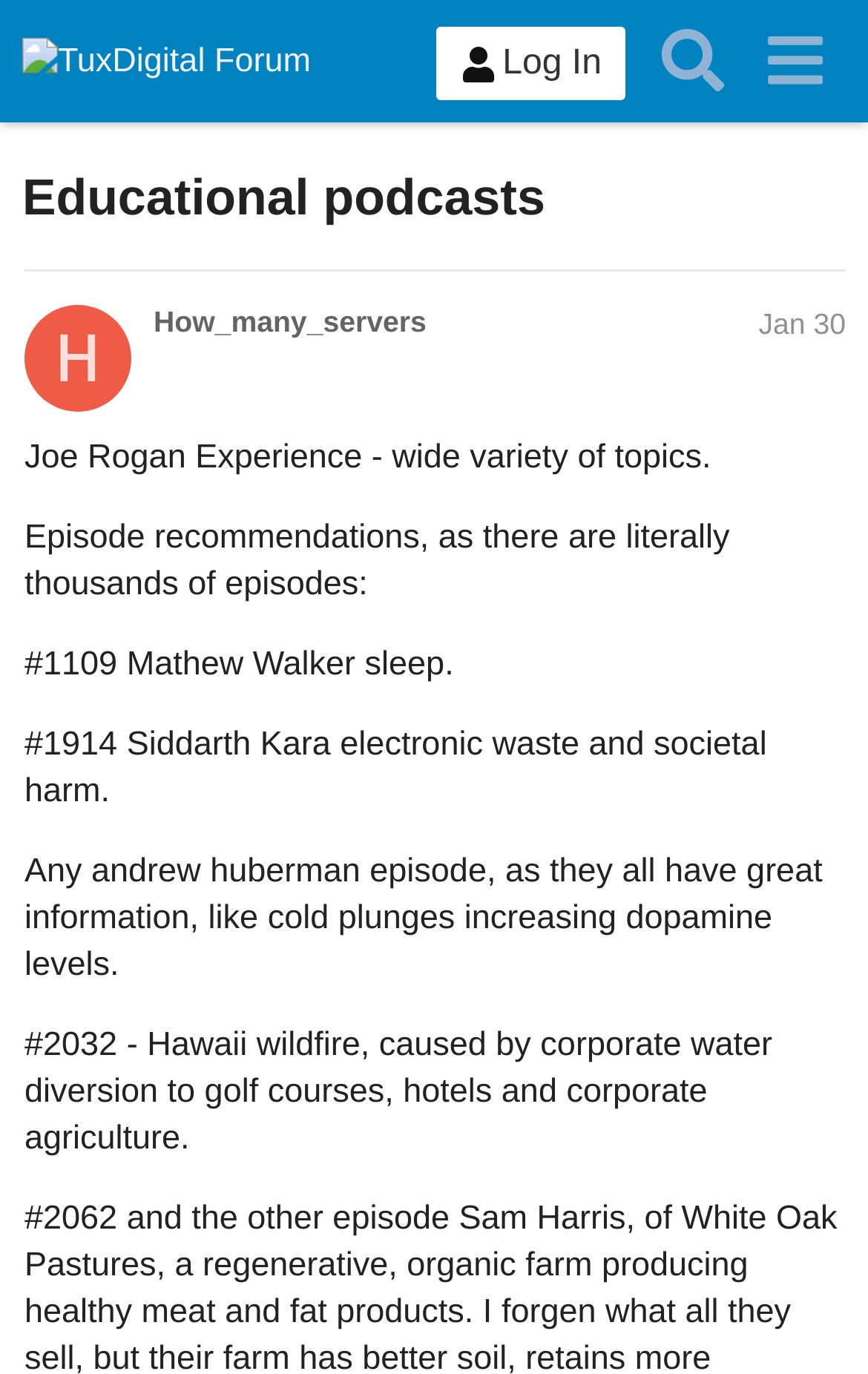What is the name of the forum?
Using the image, provide a detailed and thorough answer to the question.

The name of the forum can be found in the top-left corner of the webpage, where it says 'TuxDigital Forum' in a link element.